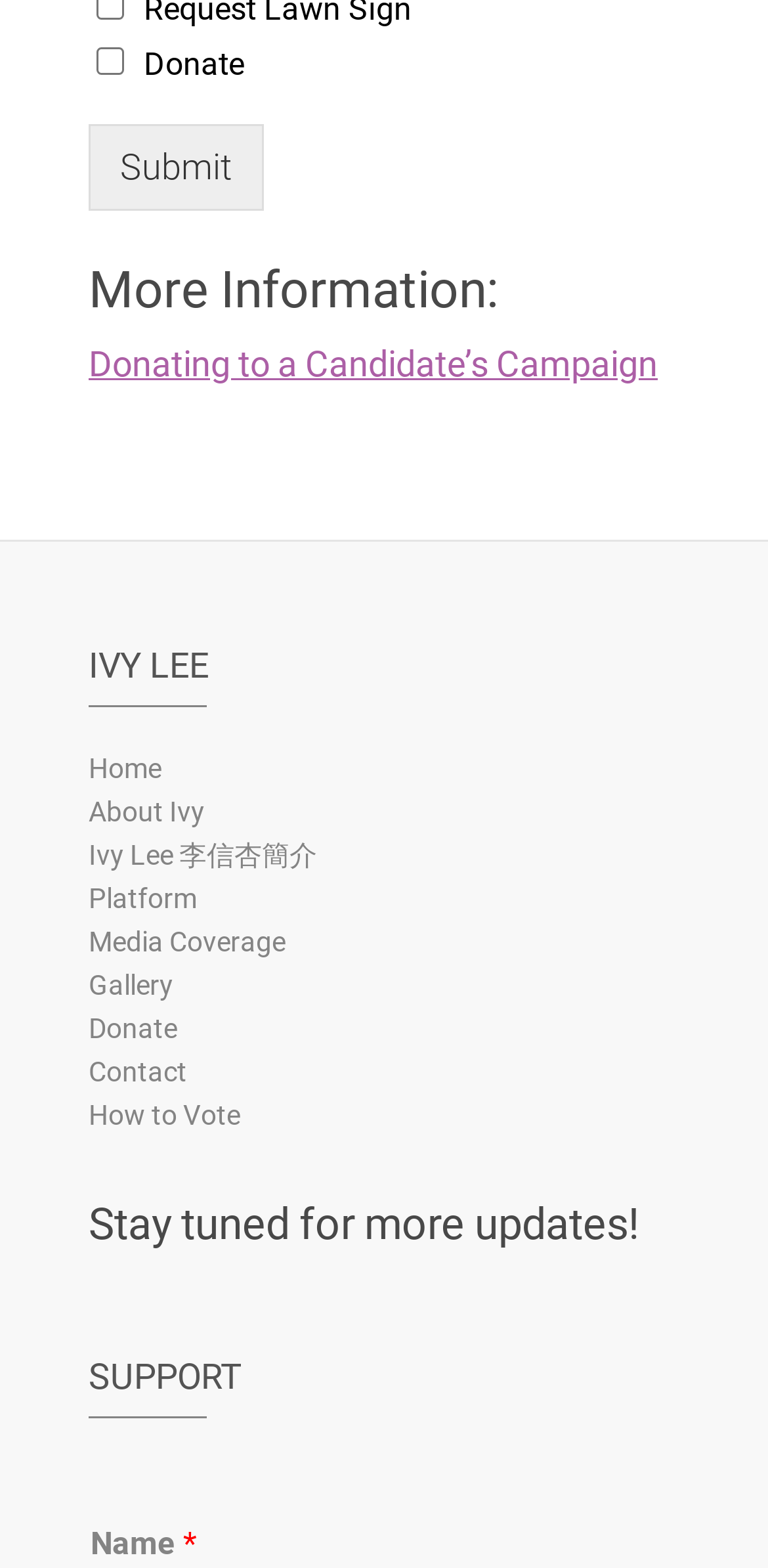Based on the element description "Ivy Lee 李信杏簡介", predict the bounding box coordinates of the UI element.

[0.115, 0.532, 0.885, 0.56]